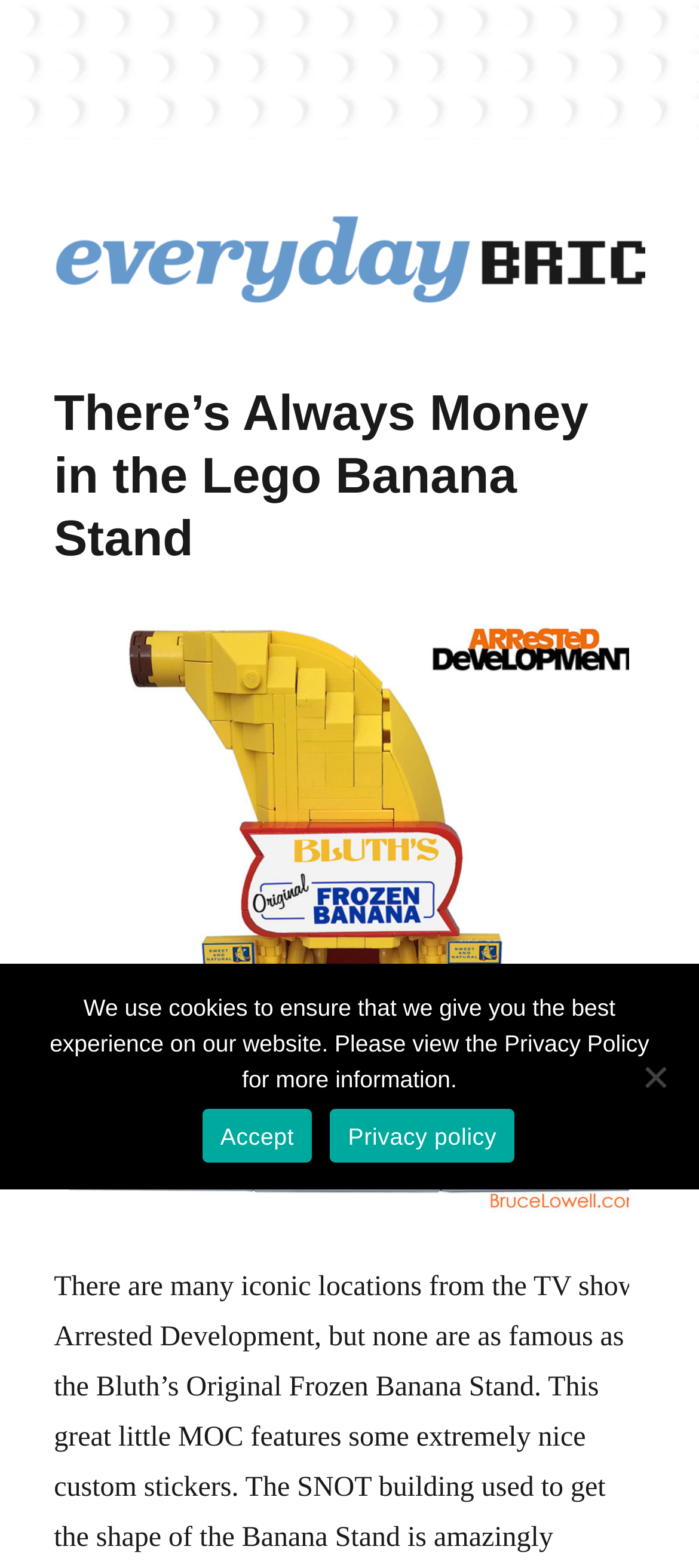Extract the bounding box coordinates for the UI element described by the text: "Privacy policy". The coordinates should be in the form of [left, top, right, bottom] with values between 0 and 1.

None